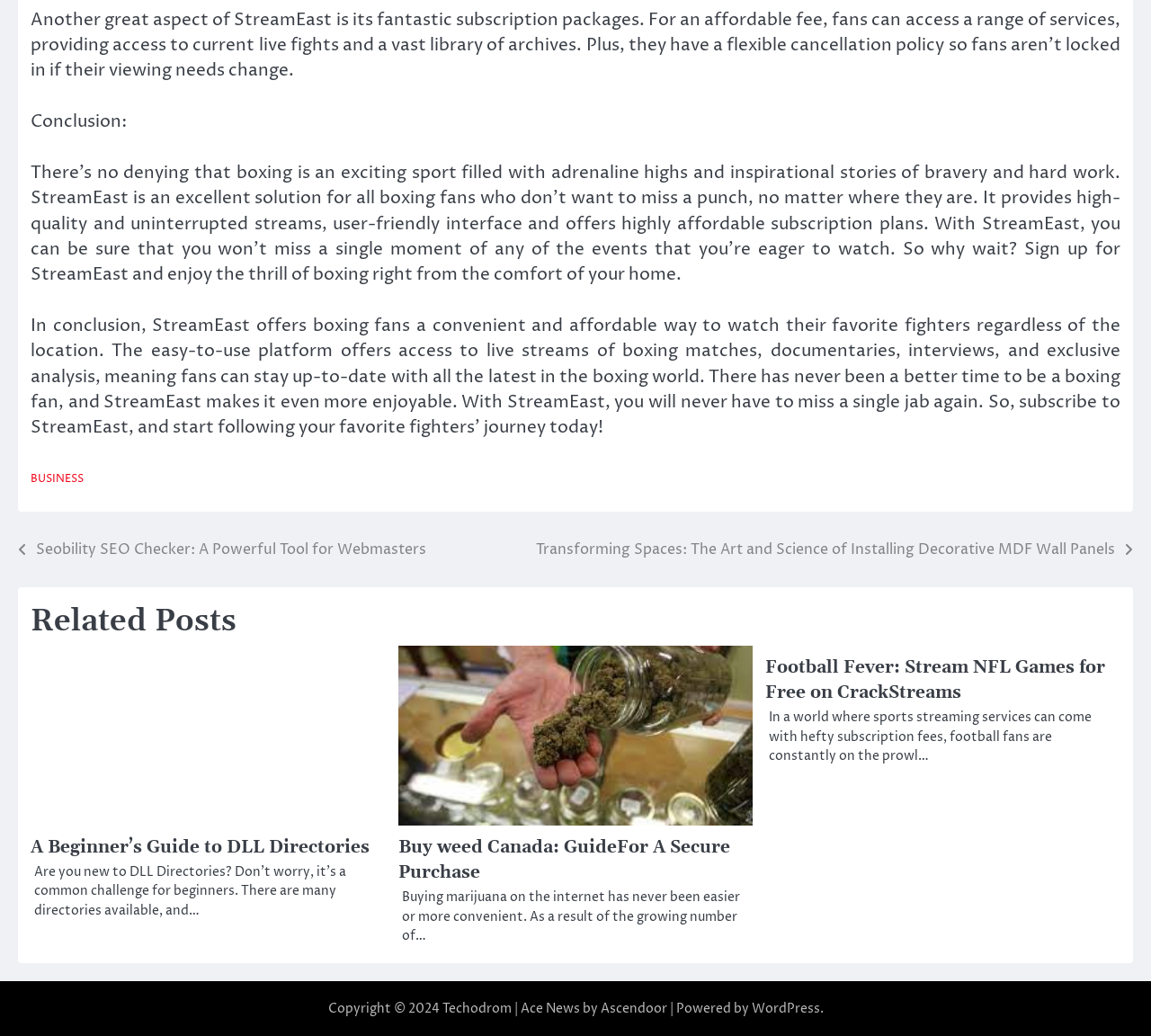Please locate the bounding box coordinates of the region I need to click to follow this instruction: "Explore the article about DLL Directories".

[0.027, 0.807, 0.321, 0.828]